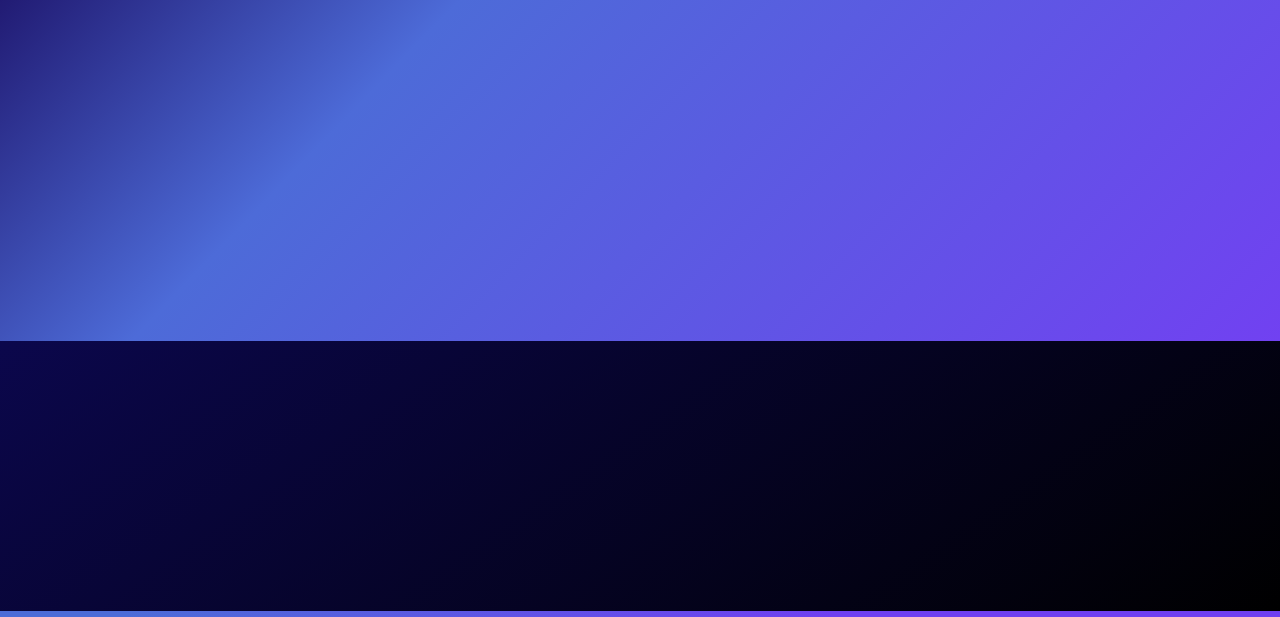What cryptocurrency payments are accepted?
From the details in the image, provide a complete and detailed answer to the question.

I found a text at the bottom of the page that mentions the accepted cryptocurrency payments, which are BTC, ETH, BCH, DOGE, LTC, USDC, USDT, APE, DAI, and SHIB.